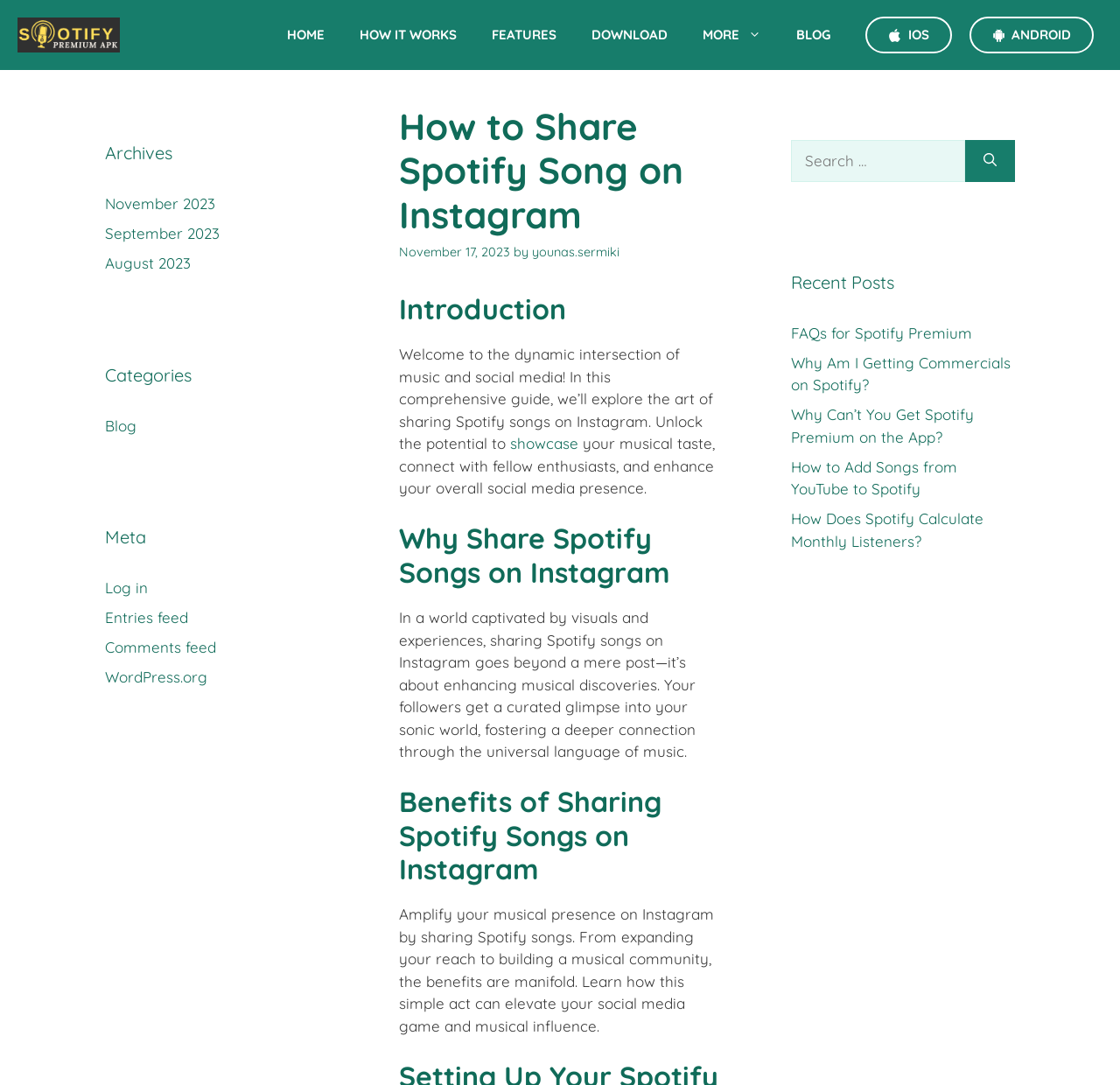From the given element description: "How it works", find the bounding box for the UI element. Provide the coordinates as four float numbers between 0 and 1, in the order [left, top, right, bottom].

[0.305, 0.008, 0.423, 0.056]